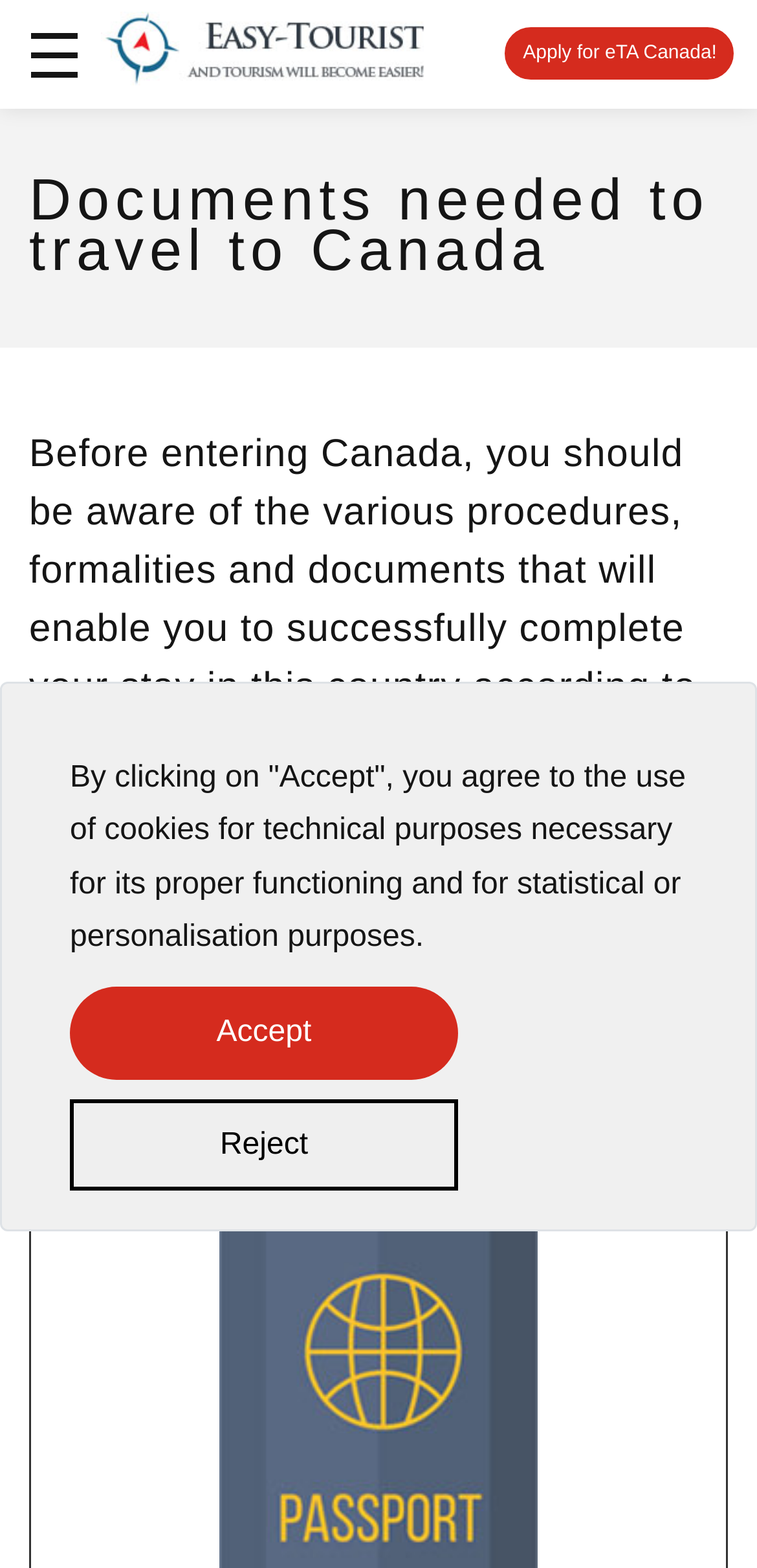Answer the question using only a single word or phrase: 
What is the purpose of the documents needed to travel to Canada?

To successfully complete stay in Canada